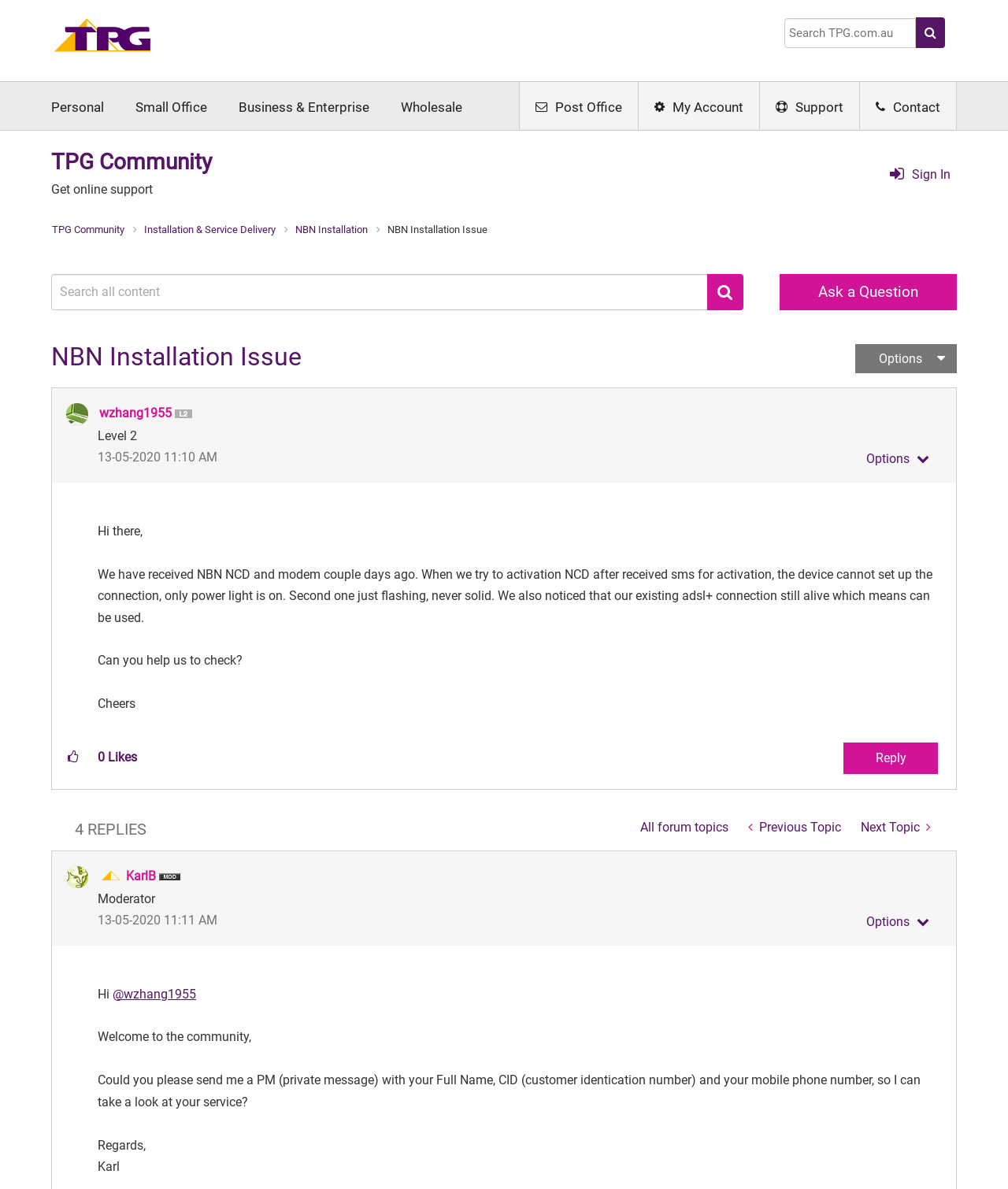Identify the bounding box coordinates of the region that needs to be clicked to carry out this instruction: "View profile of wzhang1955". Provide these coordinates as four float numbers ranging from 0 to 1, i.e., [left, top, right, bottom].

[0.098, 0.341, 0.17, 0.354]